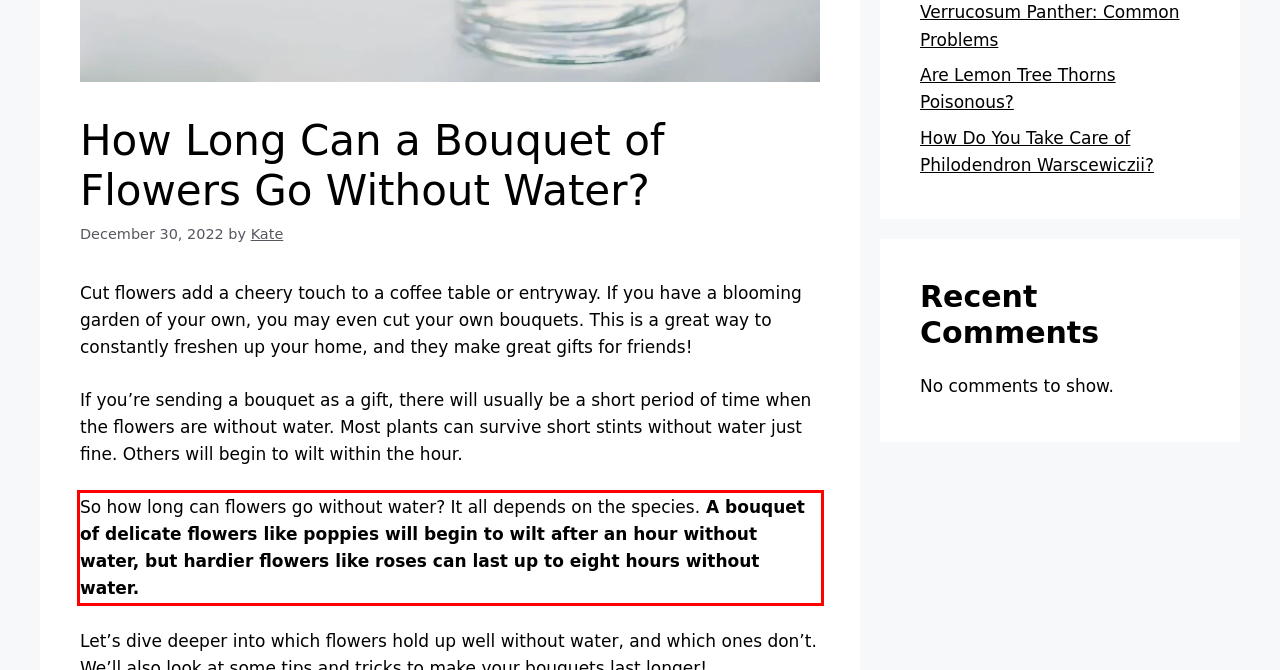Given a screenshot of a webpage, locate the red bounding box and extract the text it encloses.

So how long can flowers go without water? It all depends on the species. A bouquet of delicate flowers like poppies will begin to wilt after an hour without water, but hardier flowers like roses can last up to eight hours without water.